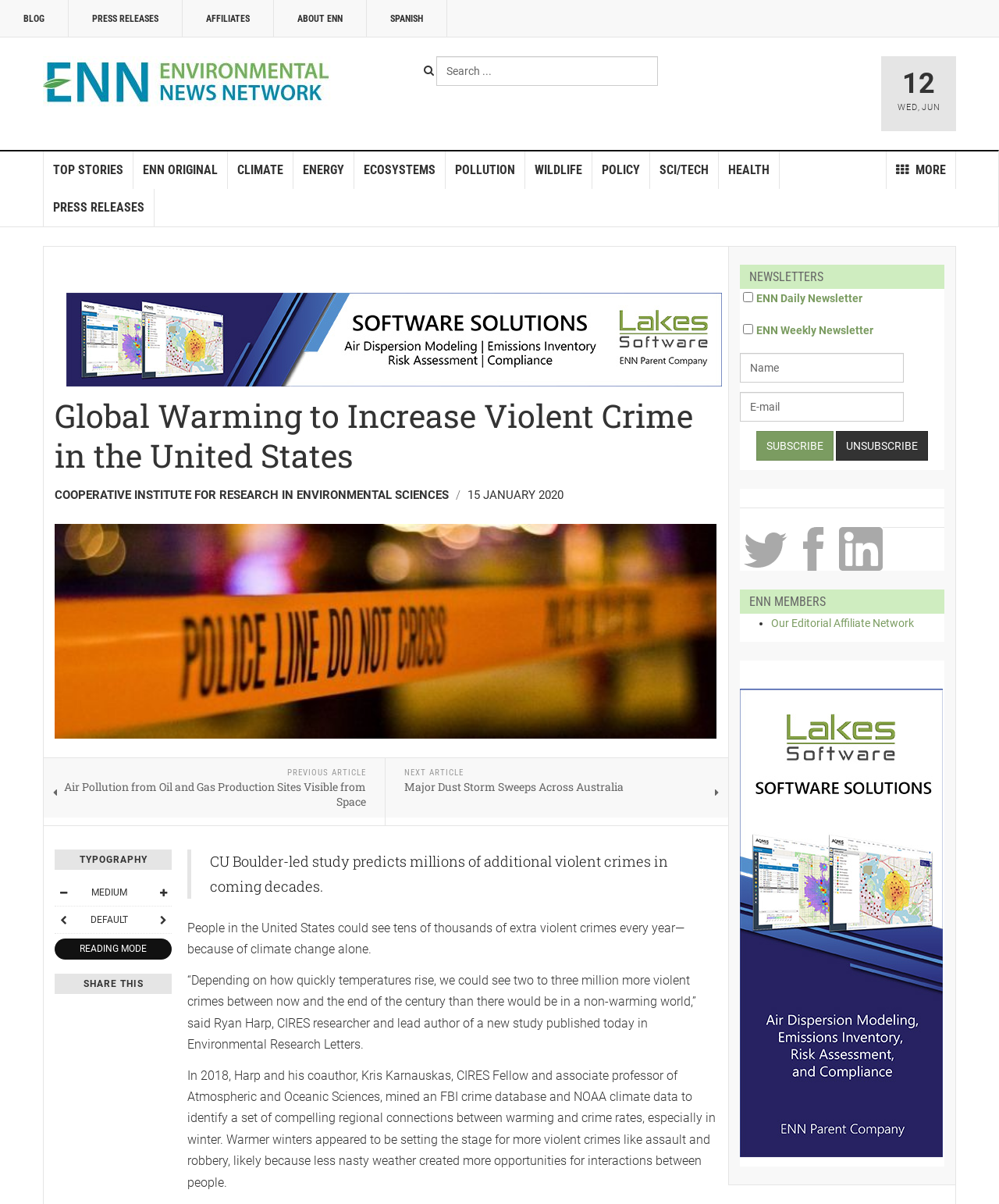What is the name of the research institute mentioned in the article?
Using the details shown in the screenshot, provide a comprehensive answer to the question.

The name of the research institute can be found in the text 'Written by COOPERATIVE INSTITUTE FOR RESEARCH IN ENVIRONMENTAL SCIENCES' which is located in the description list detail.